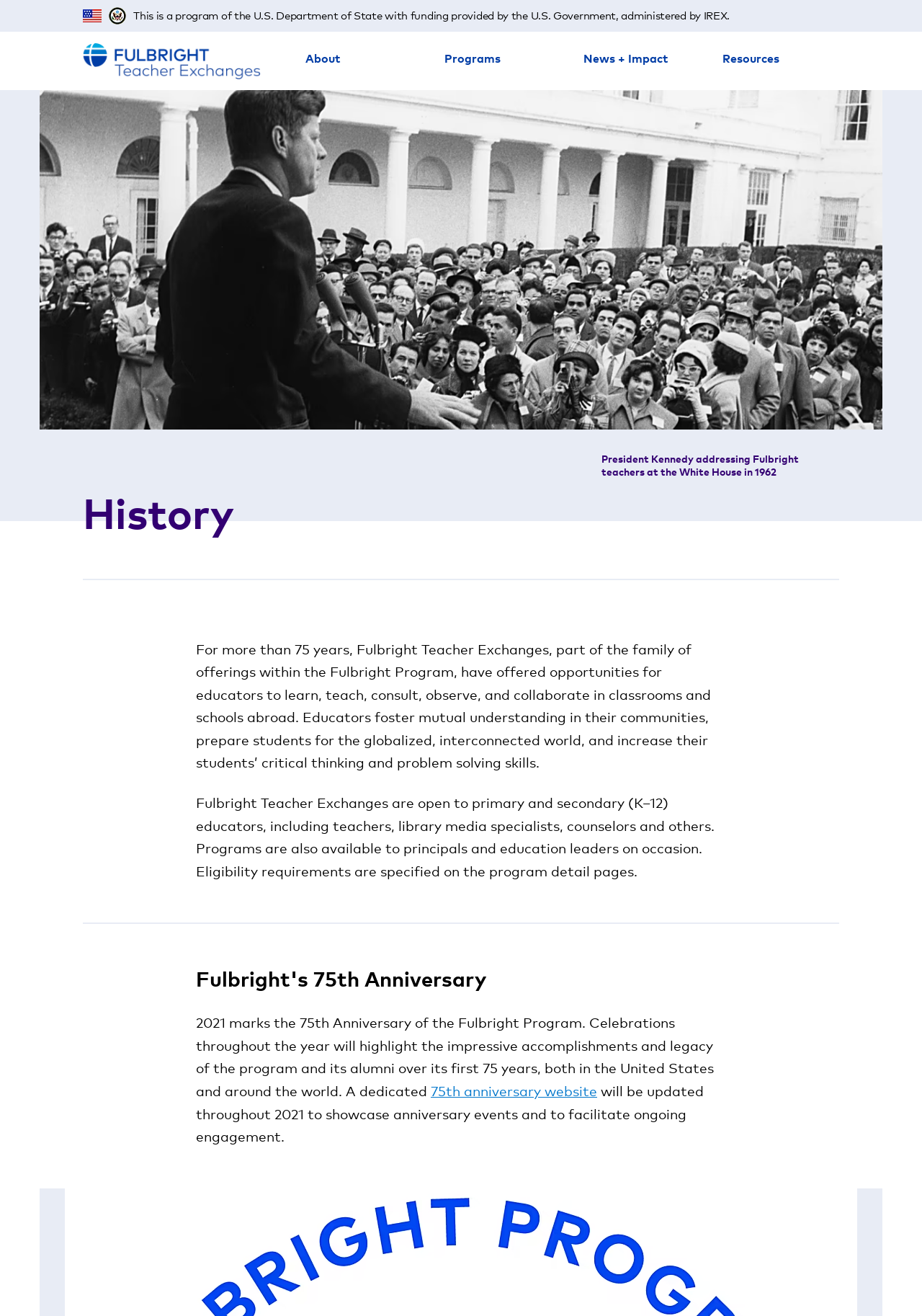Based on the element description, predict the bounding box coordinates (top-left x, top-left y, bottom-right x, bottom-right y) for the UI element in the screenshot: Fulbright Teacher Exchanges

[0.09, 0.033, 0.283, 0.06]